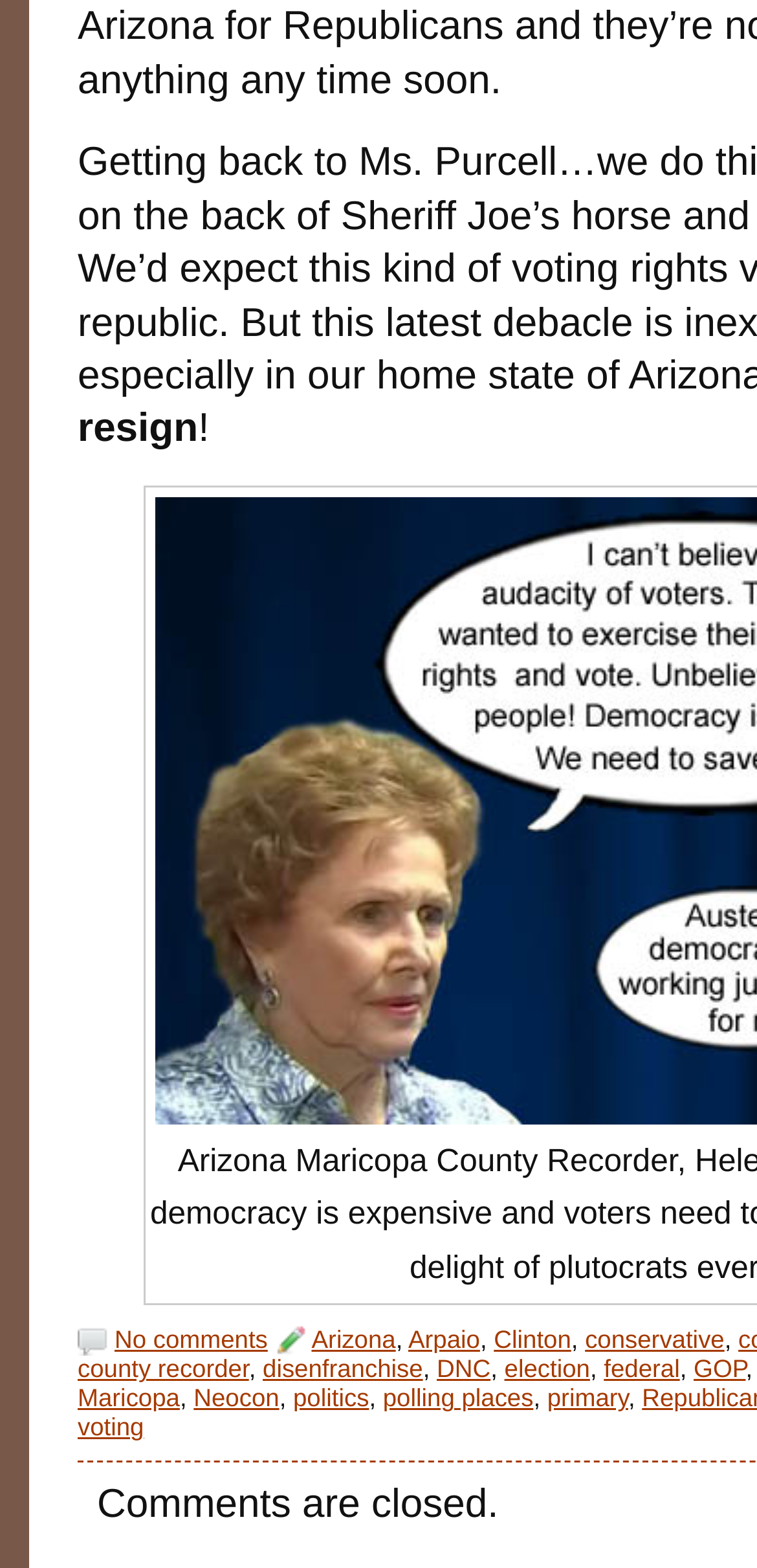Please identify the bounding box coordinates of the element's region that should be clicked to execute the following instruction: "Explore the topic of voting". The bounding box coordinates must be four float numbers between 0 and 1, i.e., [left, top, right, bottom].

[0.103, 0.901, 0.19, 0.919]